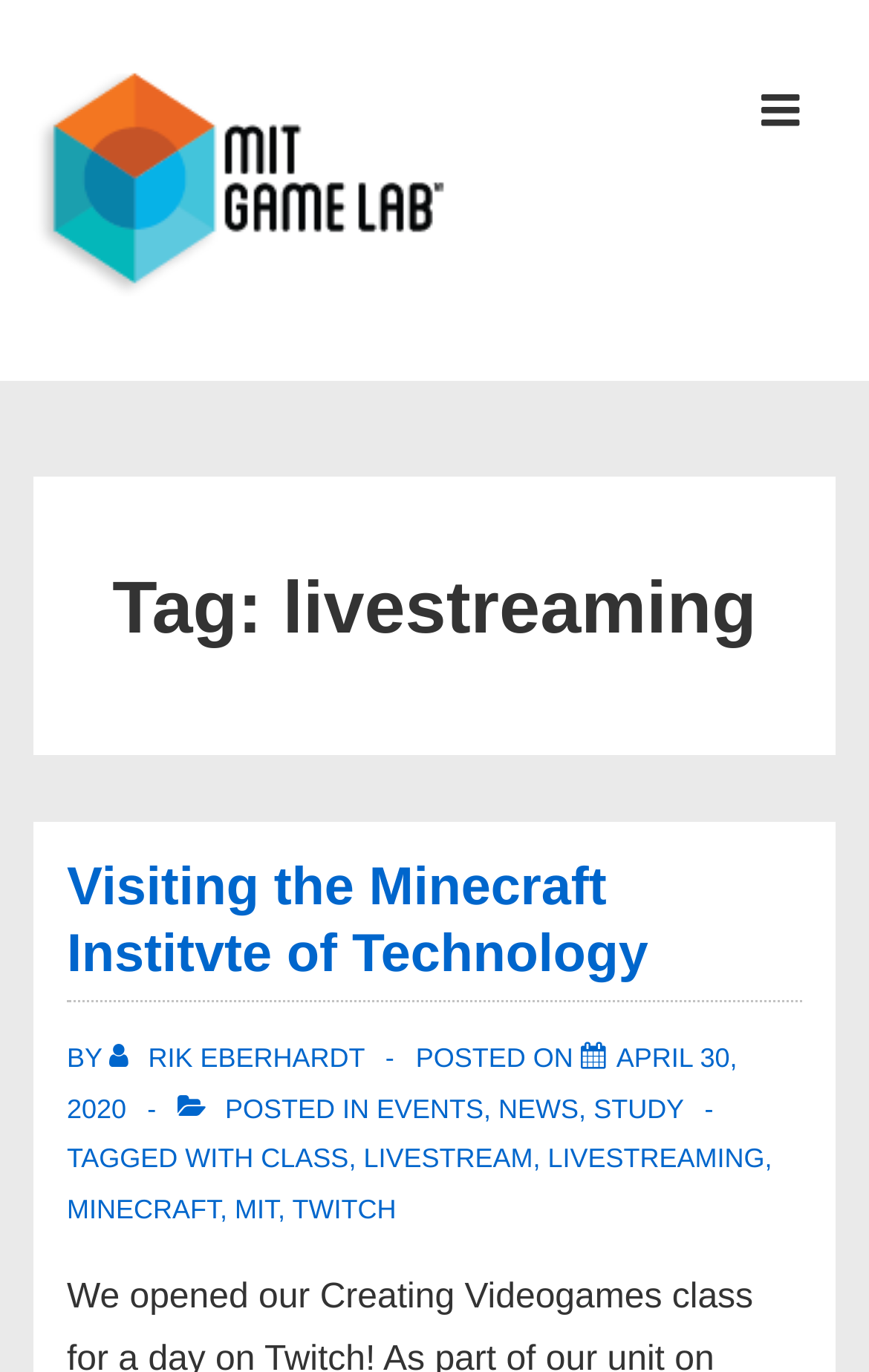What platform is mentioned as related to the livestreaming event?
Refer to the screenshot and deliver a thorough answer to the question presented.

The 'TAGGED WITH' section mentions 'TWITCH' as one of the tags, which suggests that the platform is related to the livestreaming event.